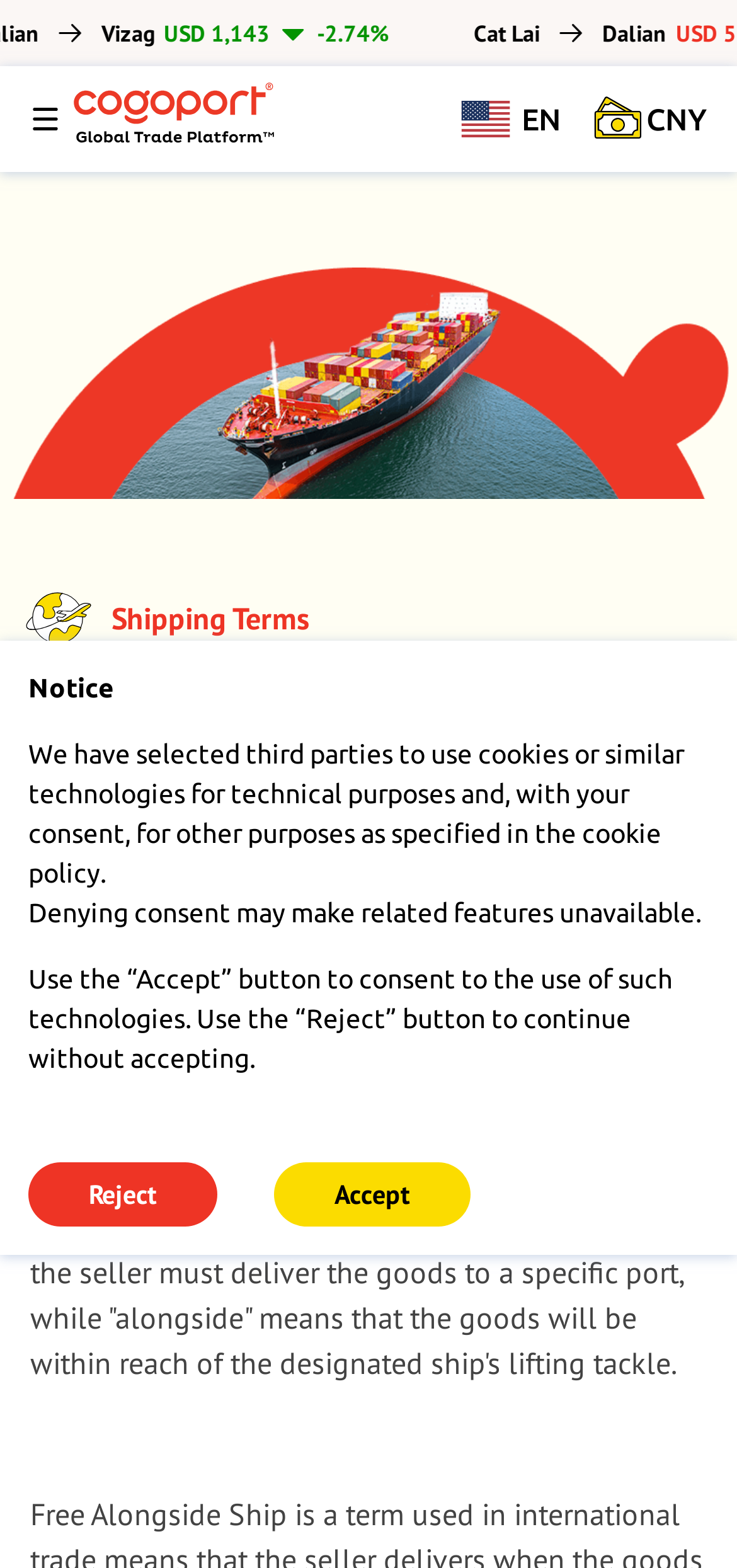What is the currency exchange rate displayed?
Using the details shown in the screenshot, provide a comprehensive answer to the question.

The currency exchange rate is displayed in the top-right corner of the webpage, where it shows 'Hai Phong Qingdao USD 191 5.27%' and 'CNY'.